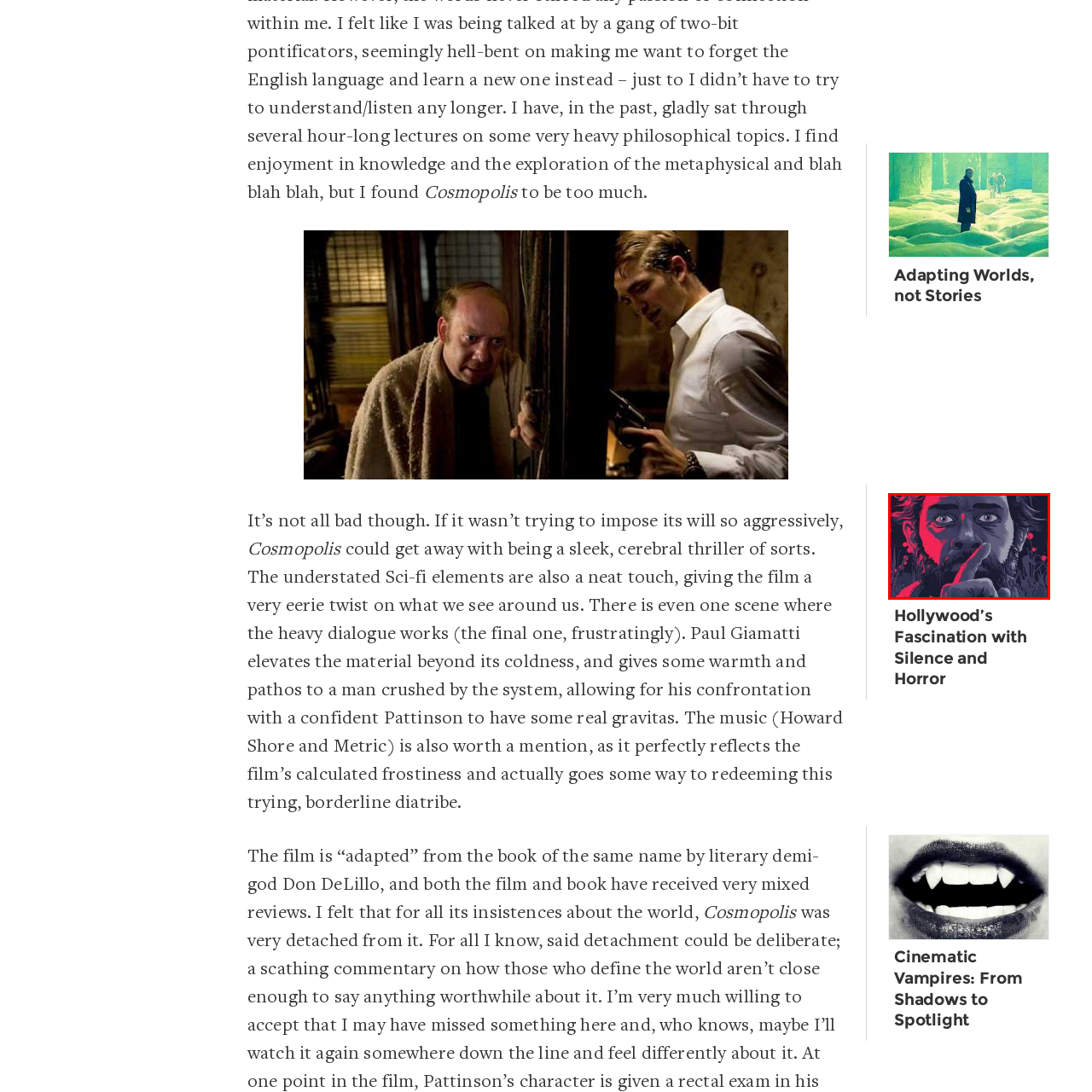What is the character's facial expression?
View the image encased in the red bounding box and respond with a detailed answer informed by the visual information.

The caption describes the character's expression as 'intense', which implies that his face conveys a strong sense of emotion or seriousness.